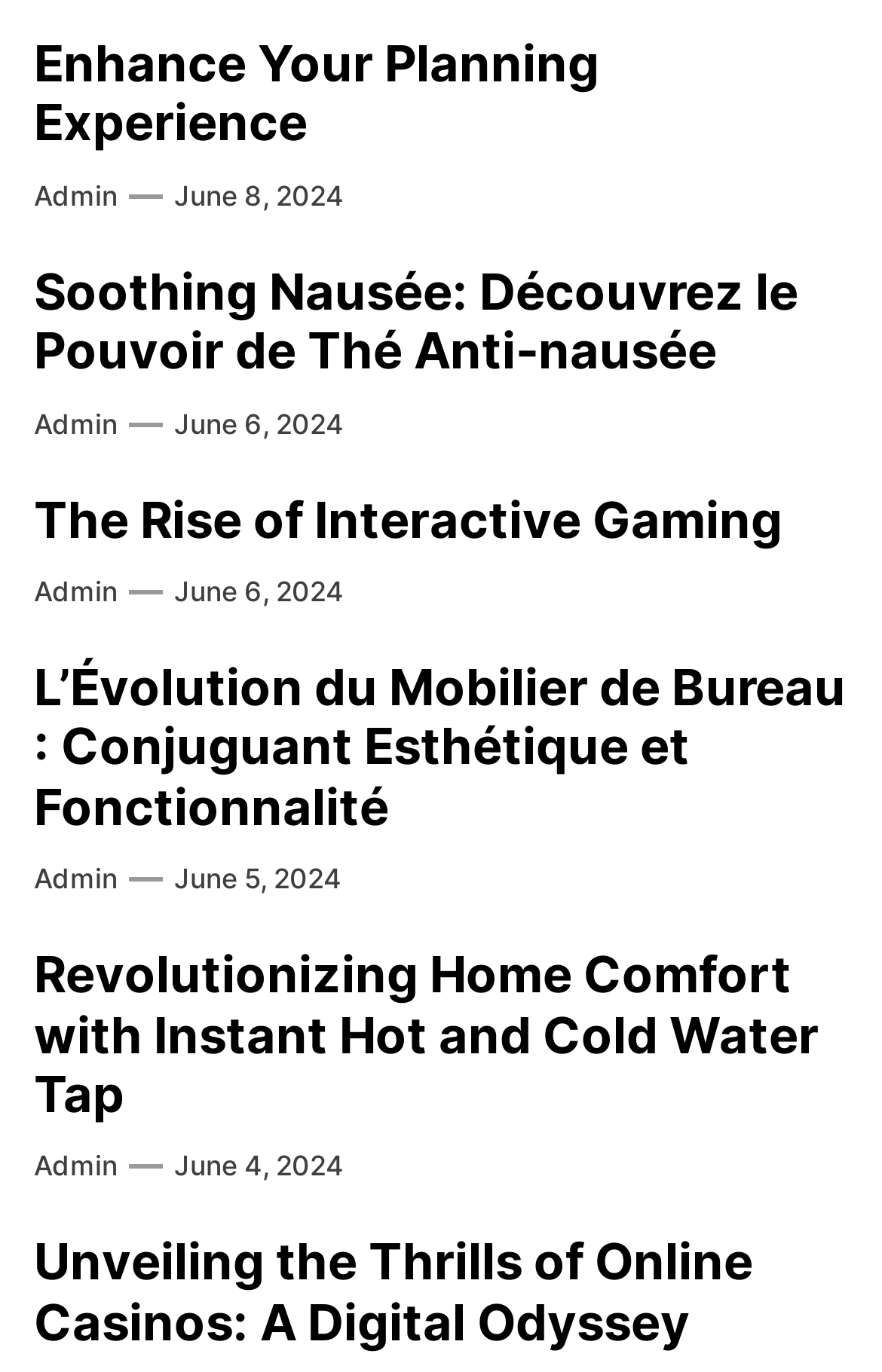Determine the bounding box coordinates of the element's region needed to click to follow the instruction: "Check 'Revolutionizing Home Comfort with Instant Hot and Cold Water Tap'". Provide these coordinates as four float numbers between 0 and 1, formatted as [left, top, right, bottom].

[0.038, 0.689, 0.928, 0.819]